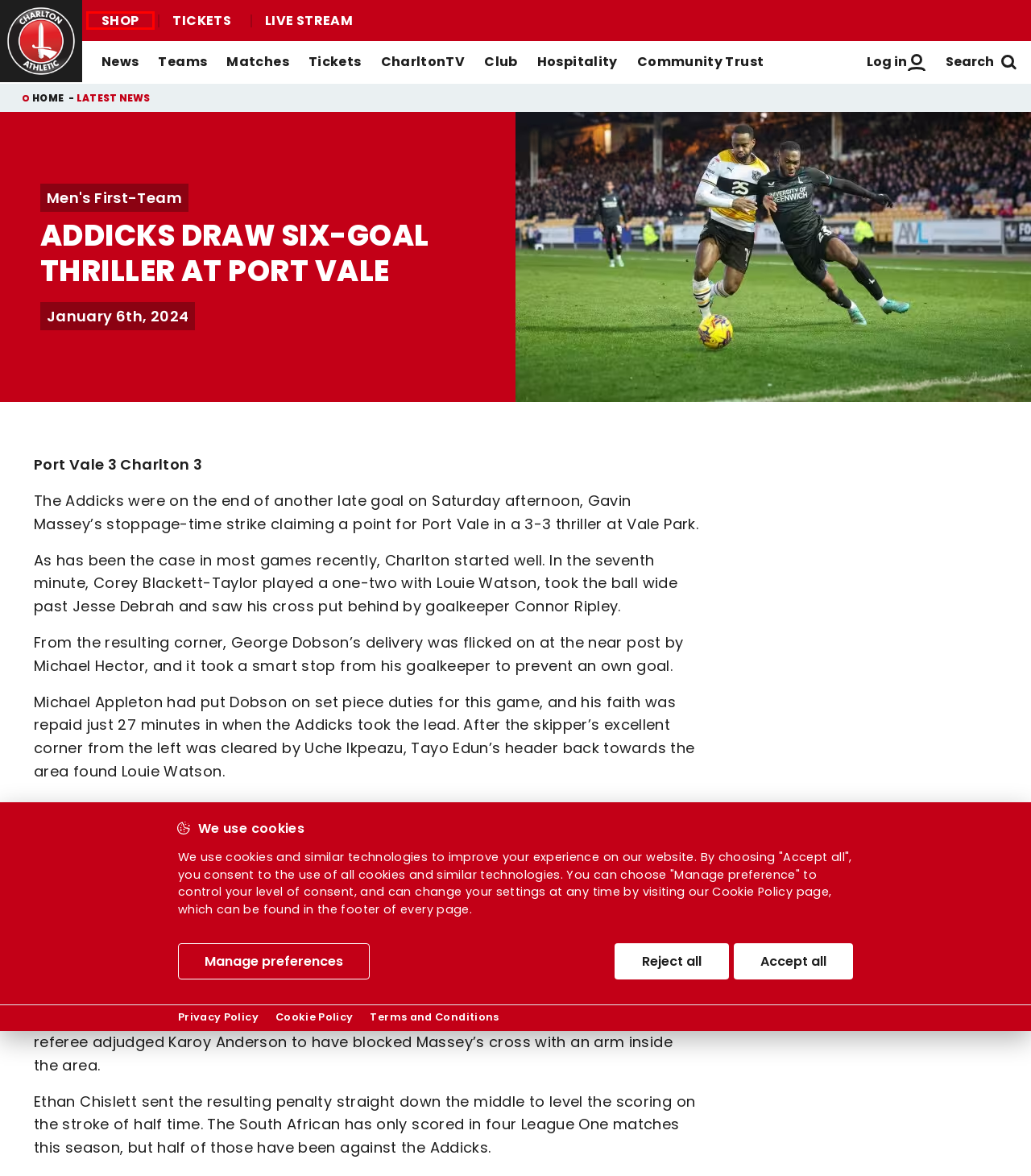You have a screenshot of a webpage with a red rectangle bounding box around an element. Identify the best matching webpage description for the new page that appears after clicking the element in the bounding box. The descriptions are:
A. Welcome to Charlton Events | Charlton Events
B. Log in | Charlton Athletic Football Club
C. Charlton
D. Teams | Charlton Athletic Football Club
E. Purchase Your CharltonTV Pass | Charlton Athletic Football Club
F. Charlton Events - Enquiry Form
G. Get In Touch | Charlton Athletic Football Club
H. Queue-it

C